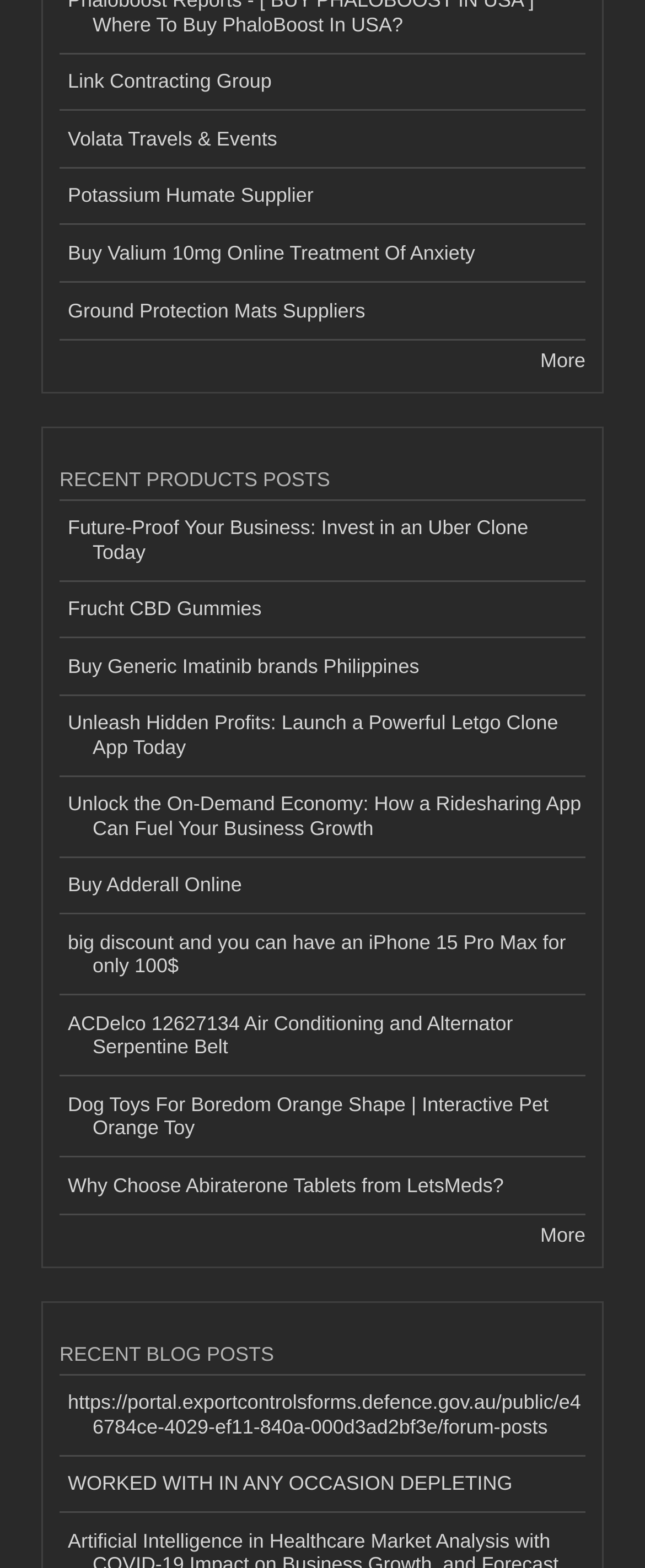What is the last blog post?
Using the image as a reference, give a one-word or short phrase answer.

WORKED WITH IN ANY OCCASION DEPLETING